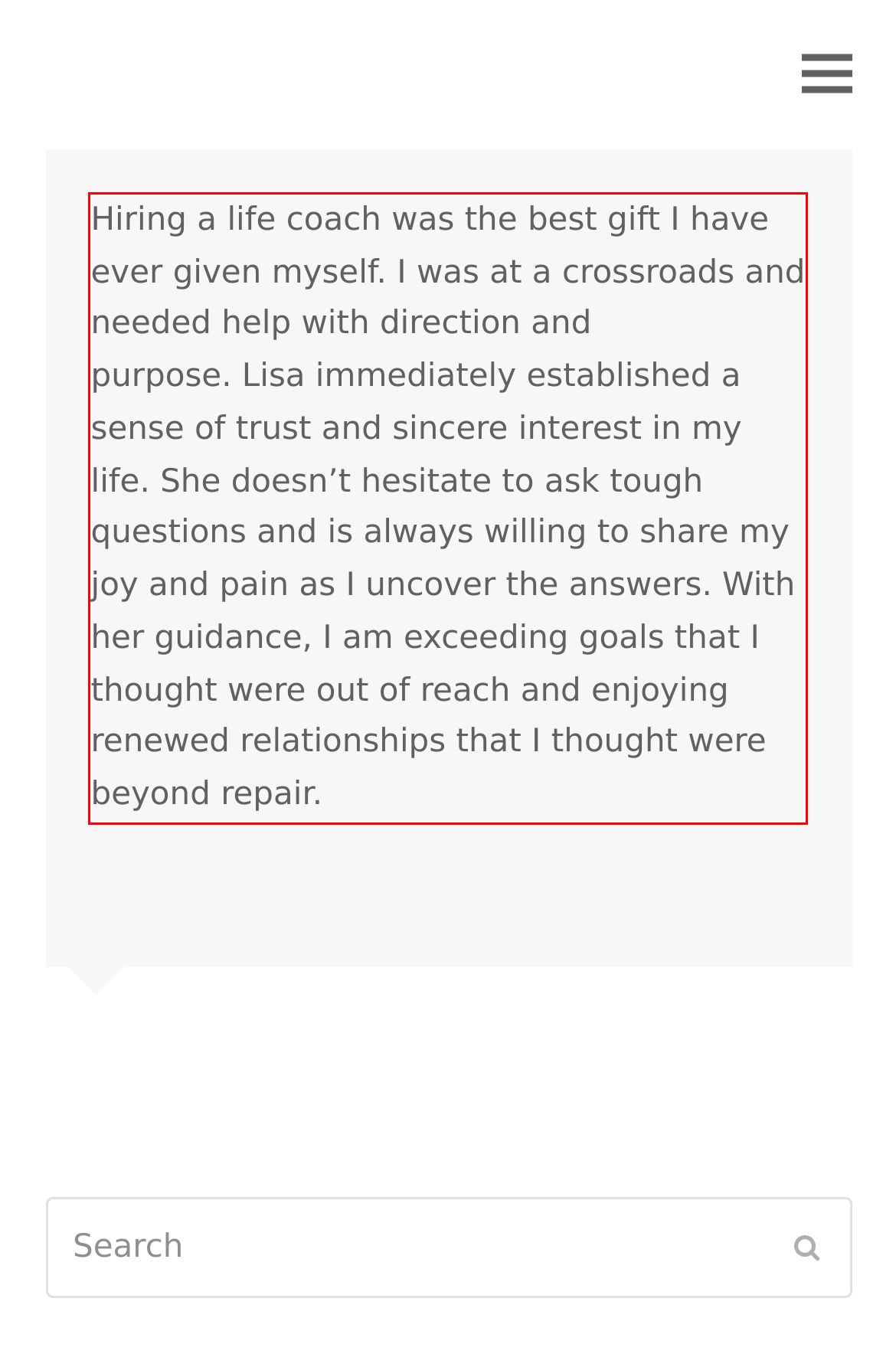Examine the webpage screenshot and use OCR to recognize and output the text within the red bounding box.

Hiring a life coach was the best gift I have ever given myself. I was at a crossroads and needed help with direction and purpose. Lisa immediately established a sense of trust and sincere interest in my life. She doesn’t hesitate to ask tough questions and is always willing to share my joy and pain as I uncover the answers. With her guidance, I am exceeding goals that I thought were out of reach and enjoying renewed relationships that I thought were beyond repair.